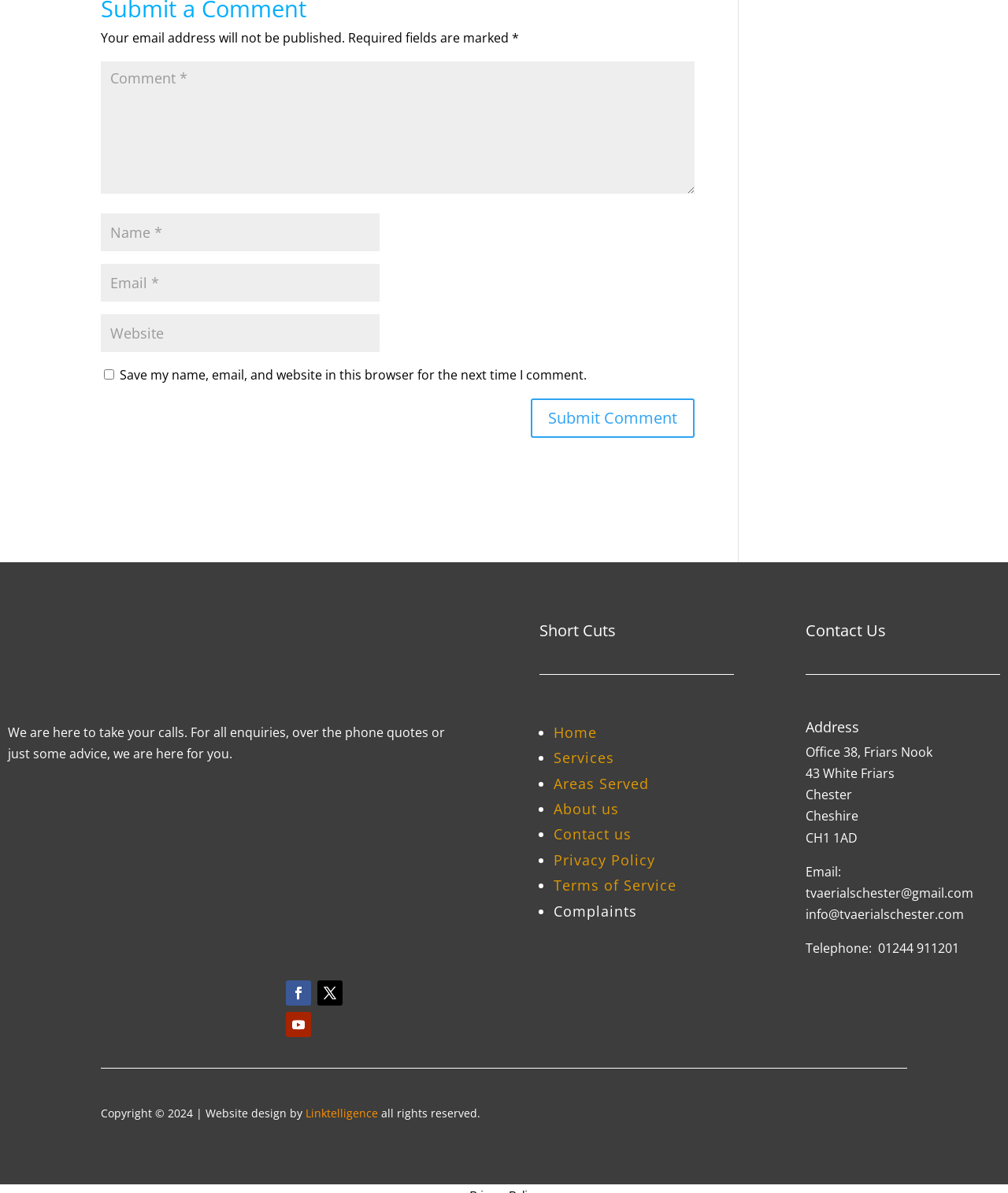Find the bounding box coordinates of the clickable element required to execute the following instruction: "Enter your name". Provide the coordinates as four float numbers between 0 and 1, i.e., [left, top, right, bottom].

[0.1, 0.179, 0.377, 0.21]